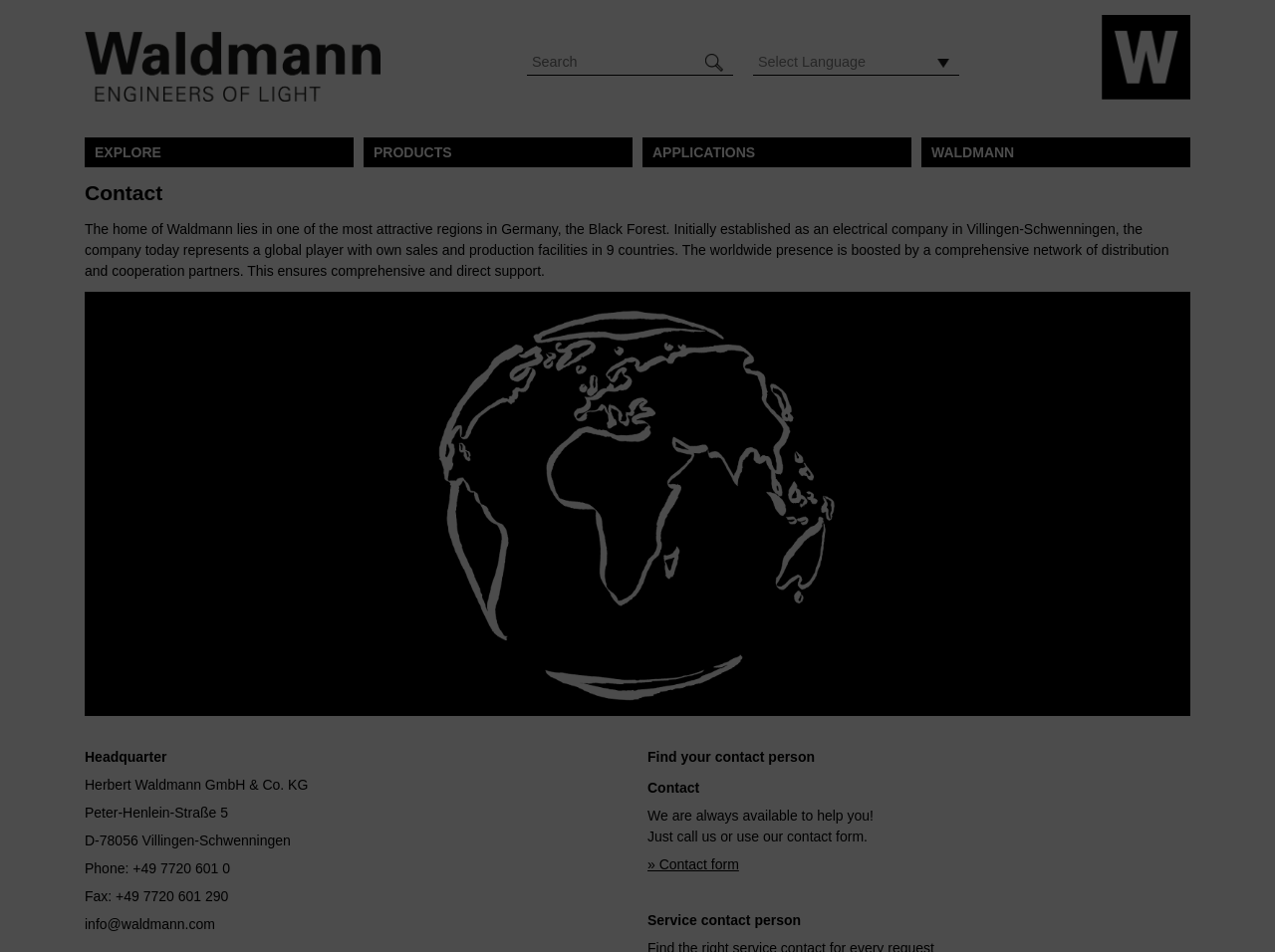Consider the image and give a detailed and elaborate answer to the question: 
What region in Germany is the company's home located in?

I found the answer by reading the text that describes the company's history. It states that the company's home lies in 'one of the most attractive regions in Germany, the Black Forest'. Therefore, the region in Germany where the company's home is located is the Black Forest.